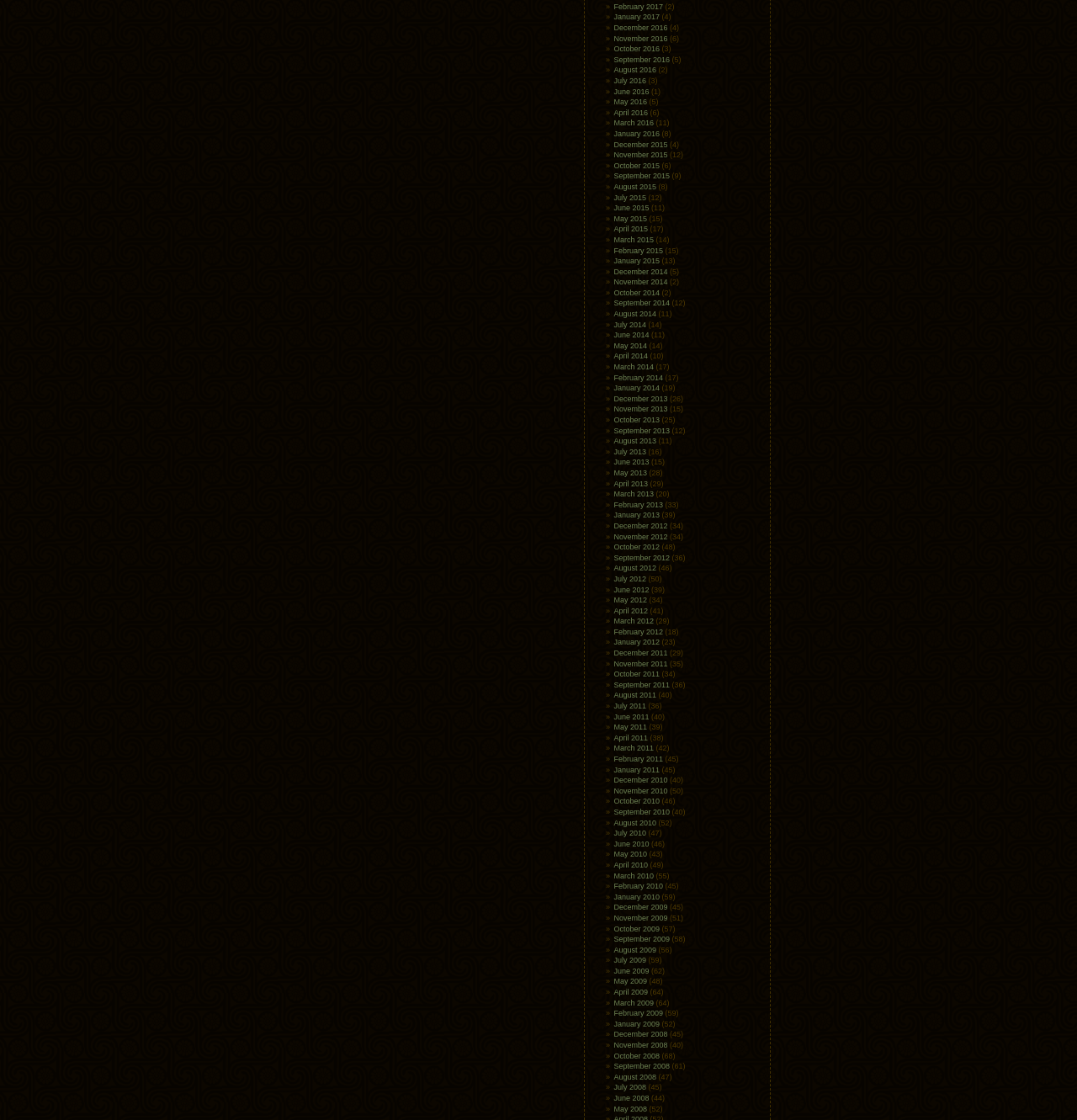Examine the image carefully and respond to the question with a detailed answer: 
What is the earliest month listed?

I analyzed the webpage and found a list of months in the format 'Month YYYY'. The earliest month listed is December 2013, which is at the bottom of the list.